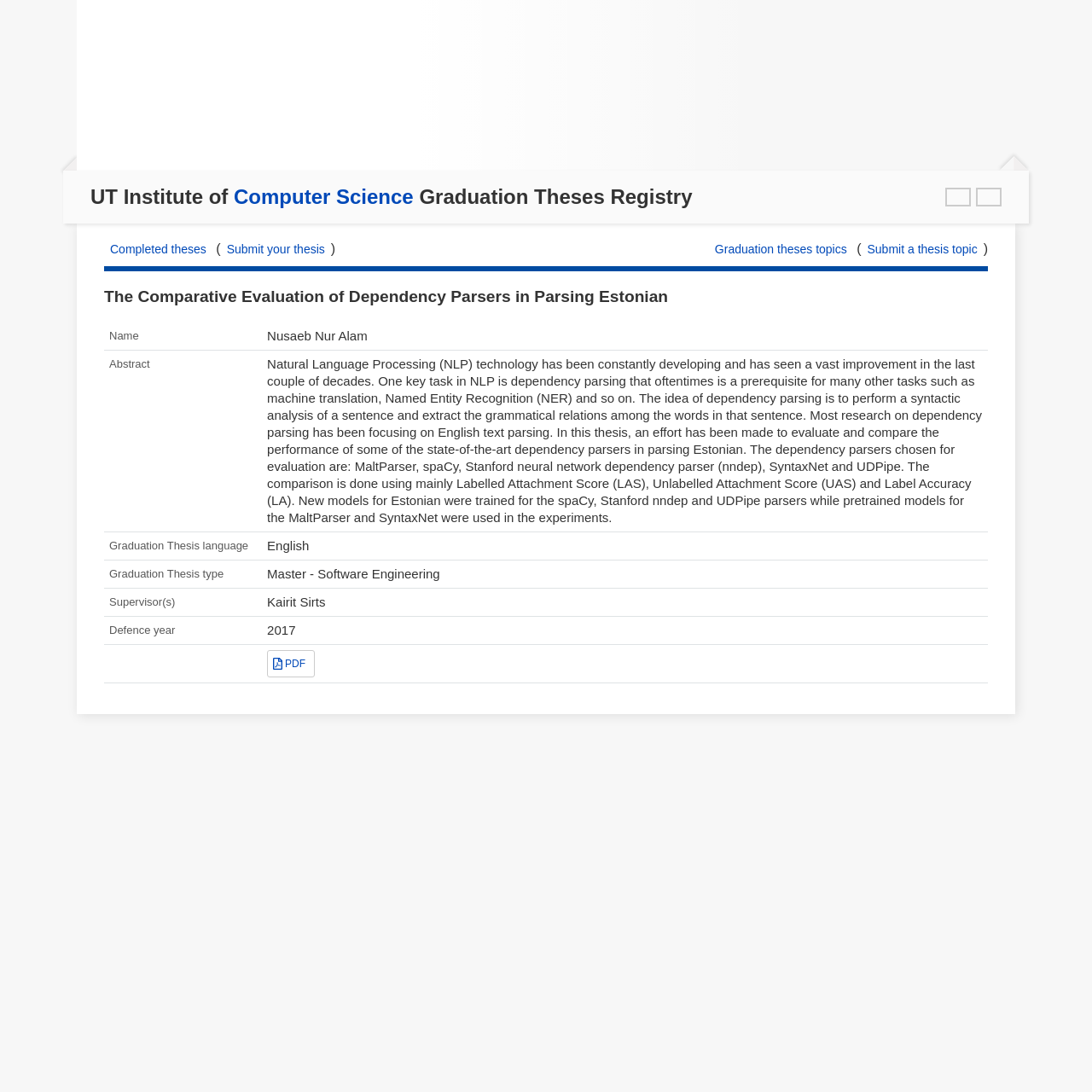Predict the bounding box coordinates of the area that should be clicked to accomplish the following instruction: "View completed theses". The bounding box coordinates should consist of four float numbers between 0 and 1, i.e., [left, top, right, bottom].

[0.095, 0.217, 0.194, 0.239]